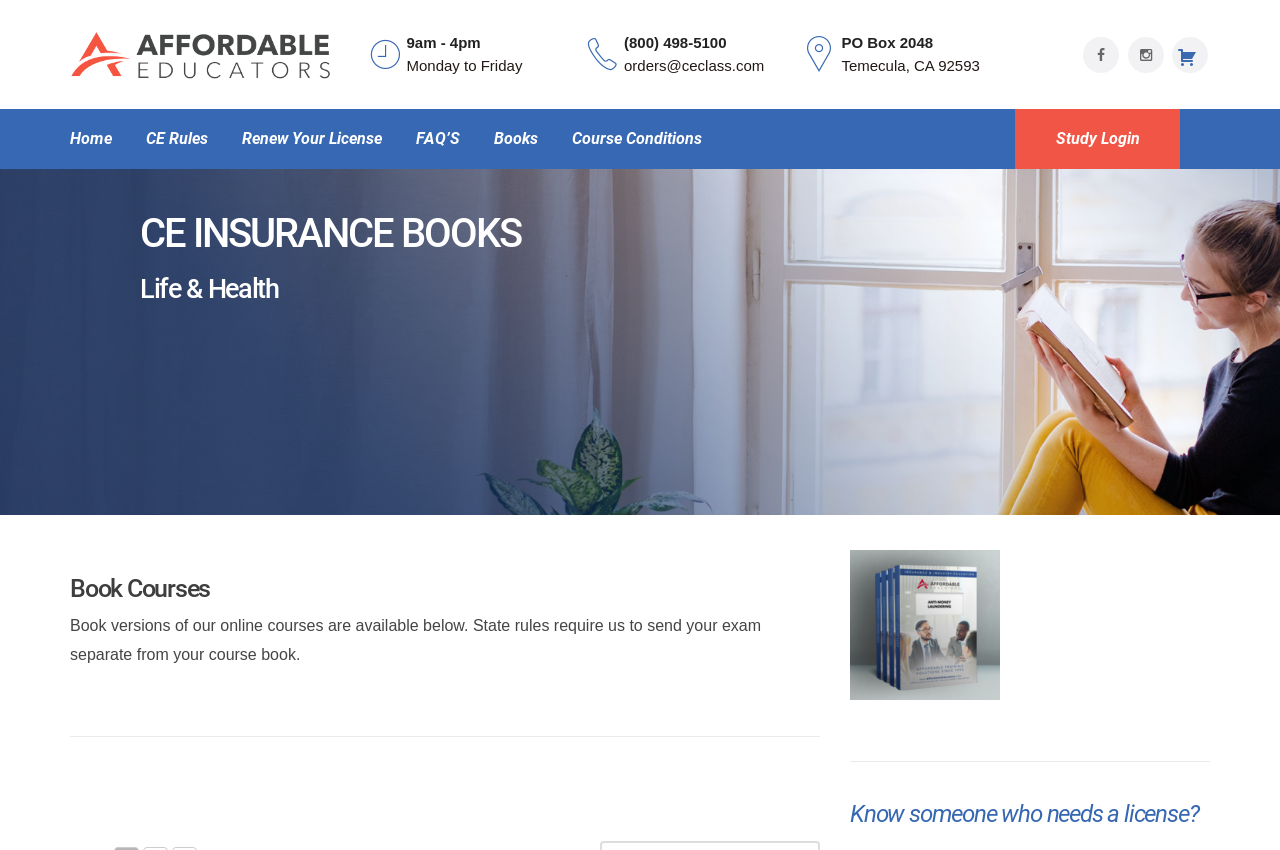Locate the bounding box coordinates of the region to be clicked to comply with the following instruction: "Visit Cisco Blogs". The coordinates must be four float numbers between 0 and 1, in the form [left, top, right, bottom].

None